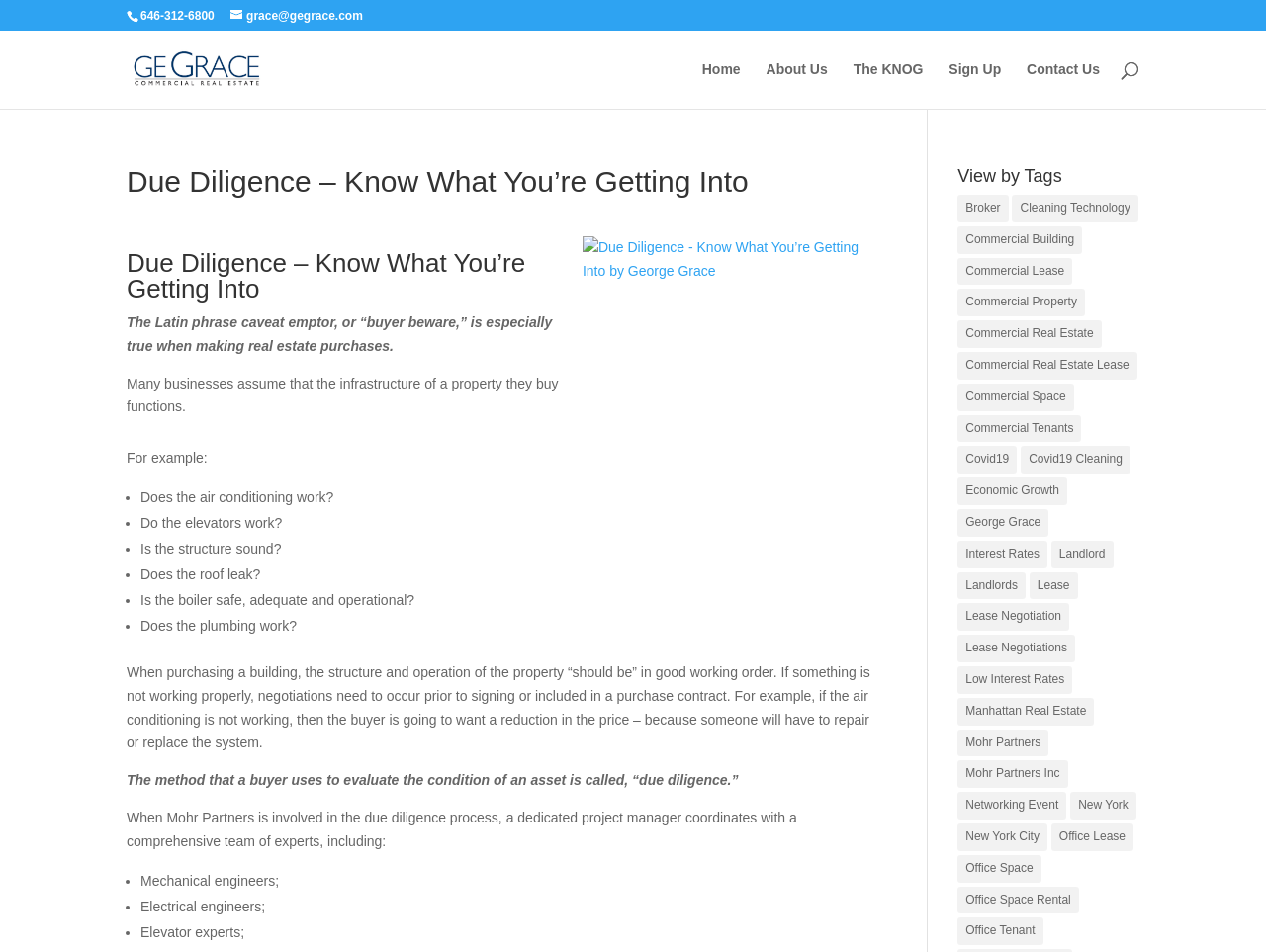What is the phone number at the top of the page?
Look at the screenshot and give a one-word or phrase answer.

646-312-6800